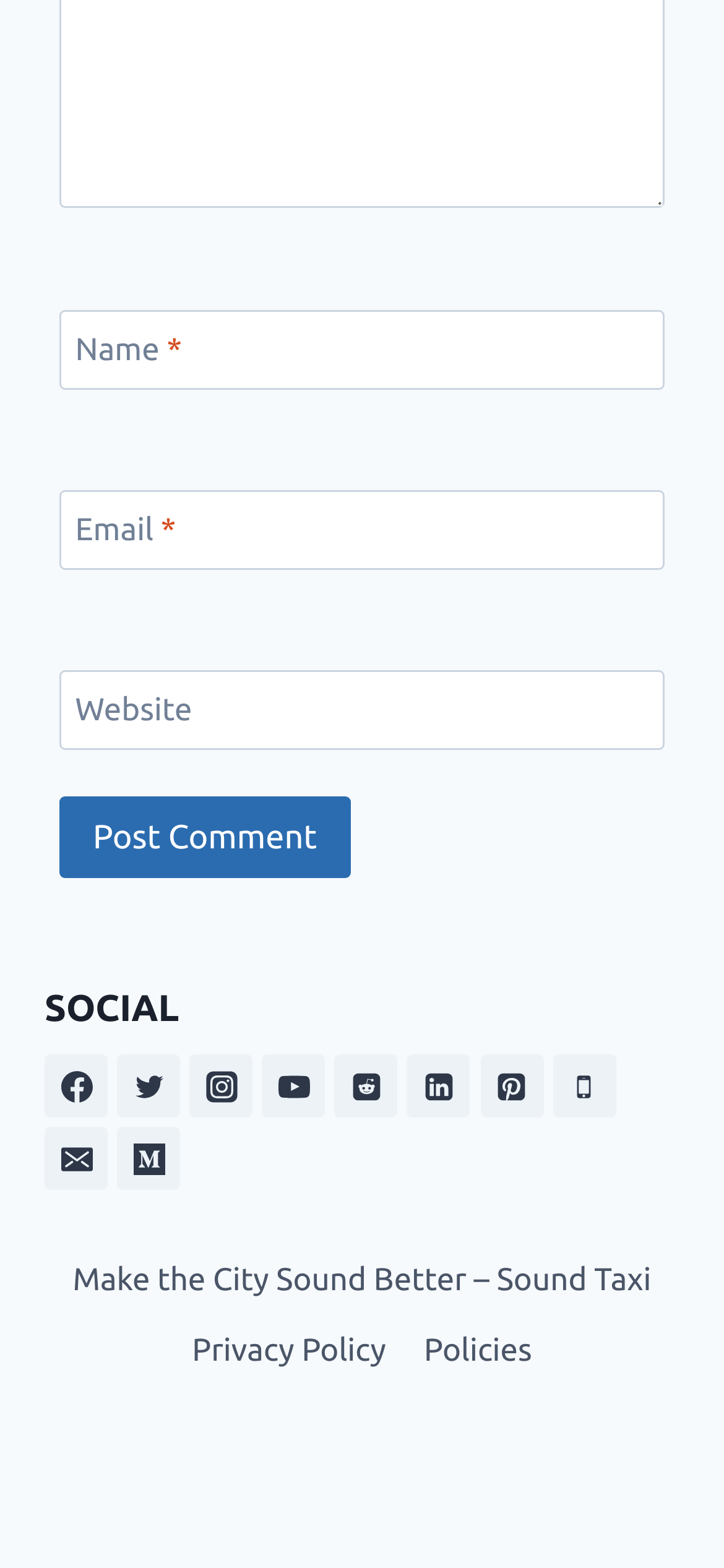Respond with a single word or phrase:
What is the button below the textboxes for?

Post Comment